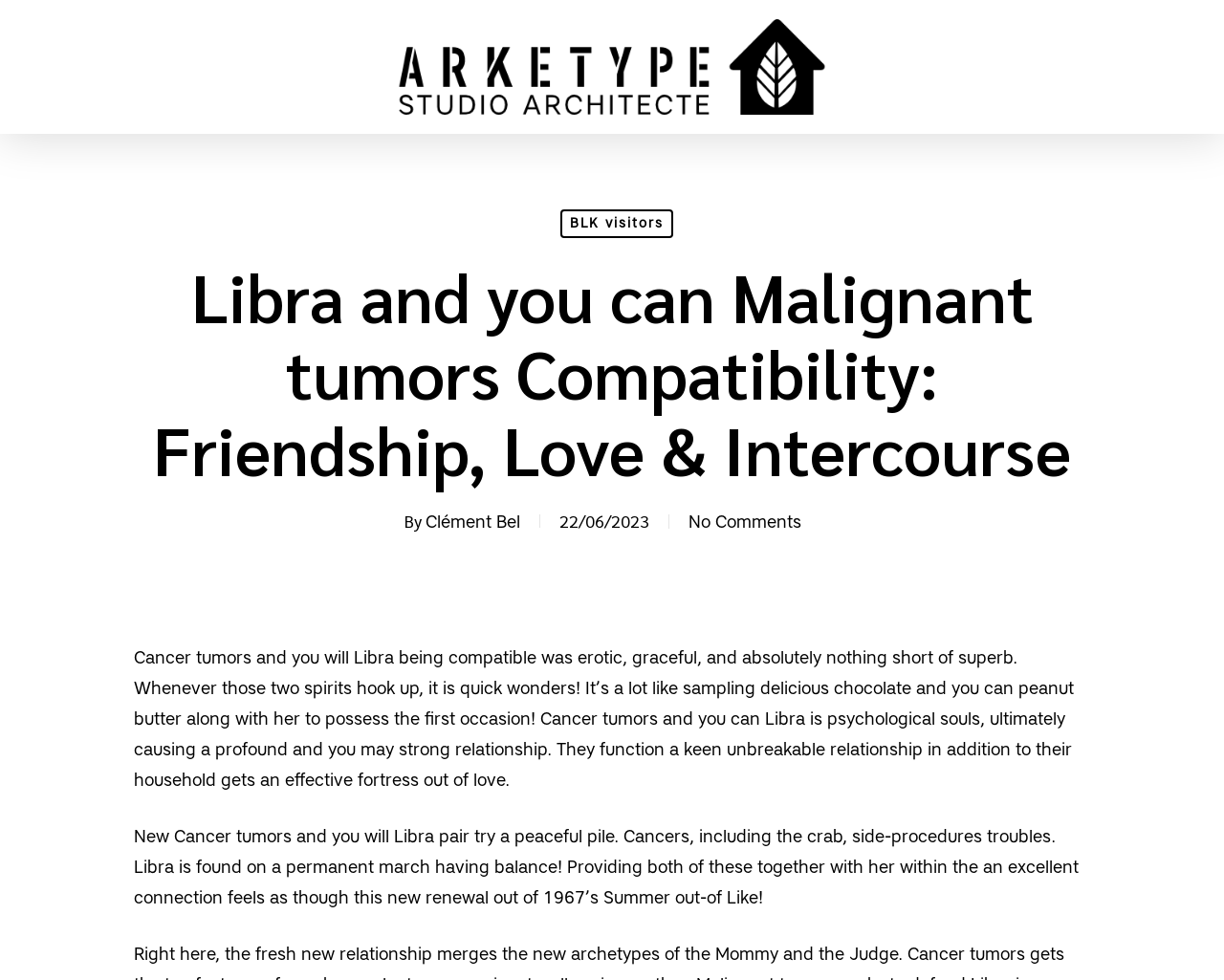Can you pinpoint the bounding box coordinates for the clickable element required for this instruction: "Find Pact on Facebook"? The coordinates should be four float numbers between 0 and 1, i.e., [left, top, right, bottom].

None